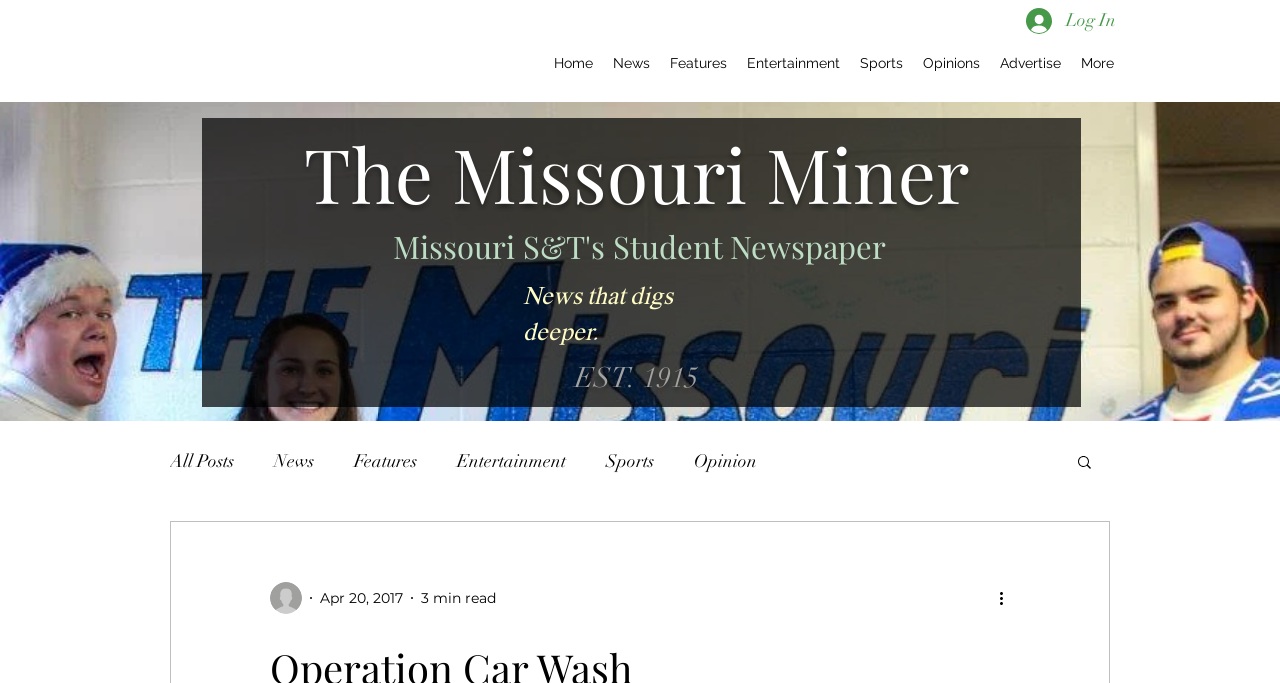Please find the bounding box for the following UI element description. Provide the coordinates in (top-left x, top-left y, bottom-right x, bottom-right y) format, with values between 0 and 1: Sports

[0.473, 0.659, 0.511, 0.691]